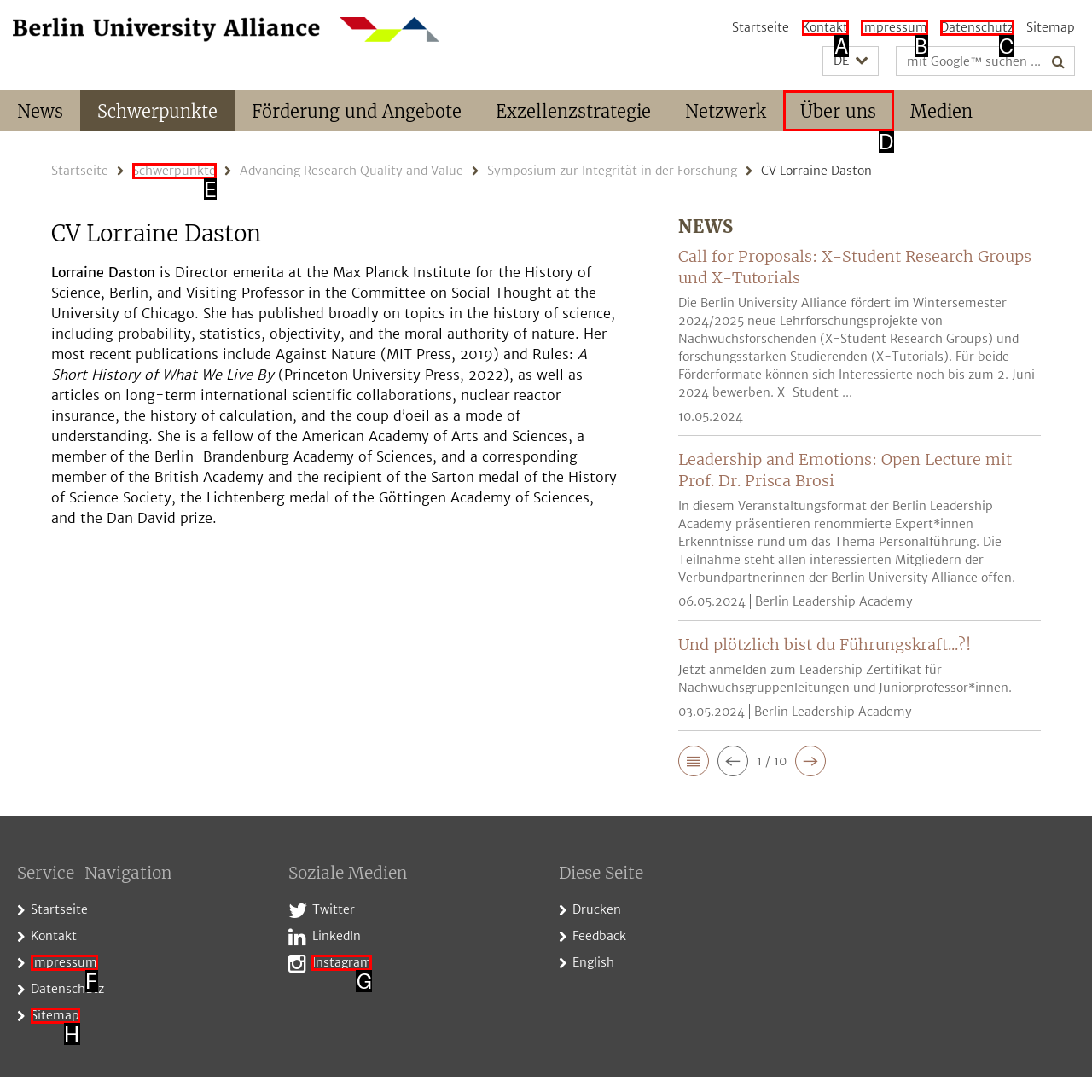Using the description: Über uns
Identify the letter of the corresponding UI element from the choices available.

D